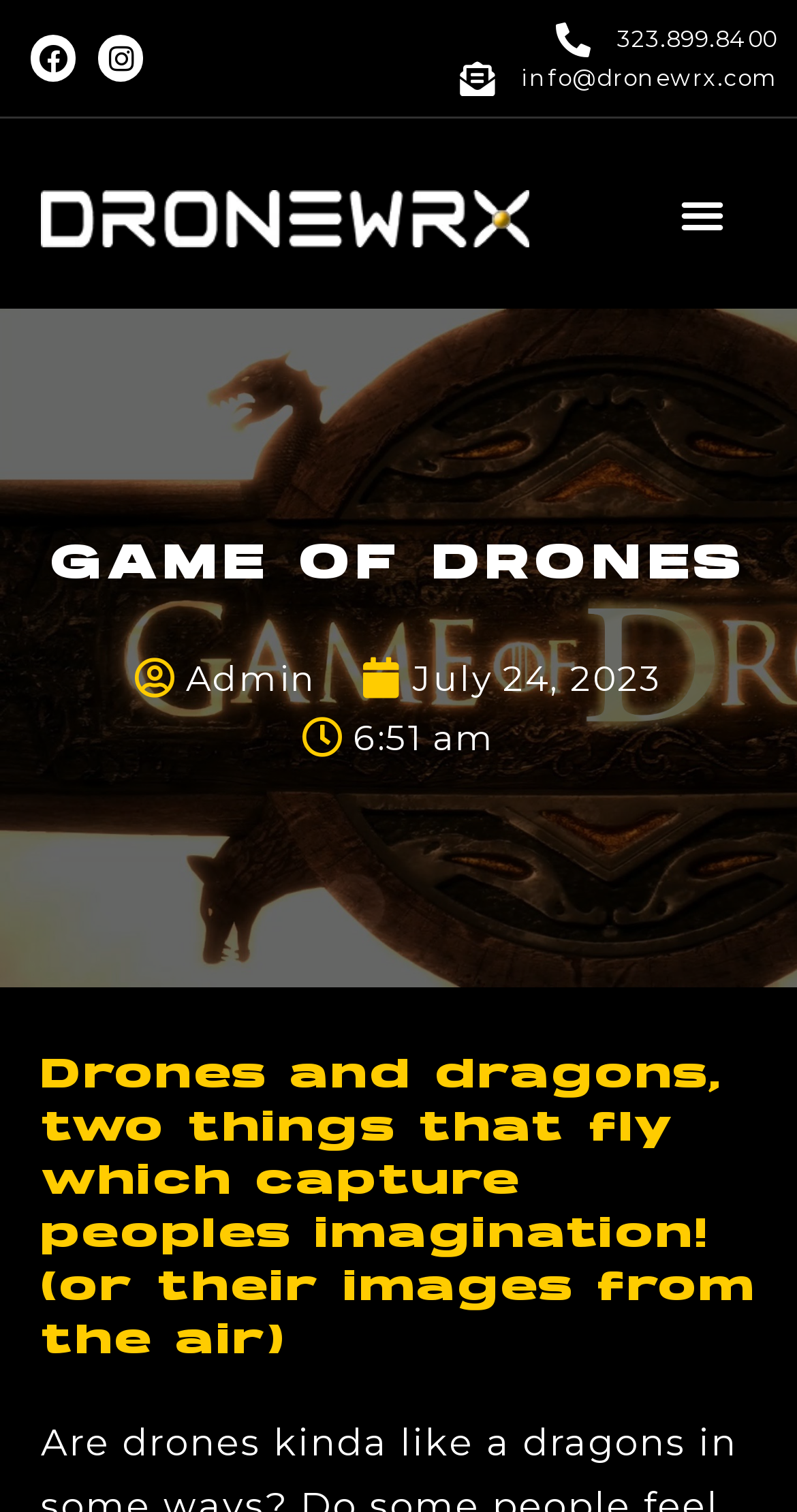Locate the bounding box of the UI element defined by this description: "Menu". The coordinates should be given as four float numbers between 0 and 1, formatted as [left, top, right, bottom].

[0.838, 0.119, 0.923, 0.164]